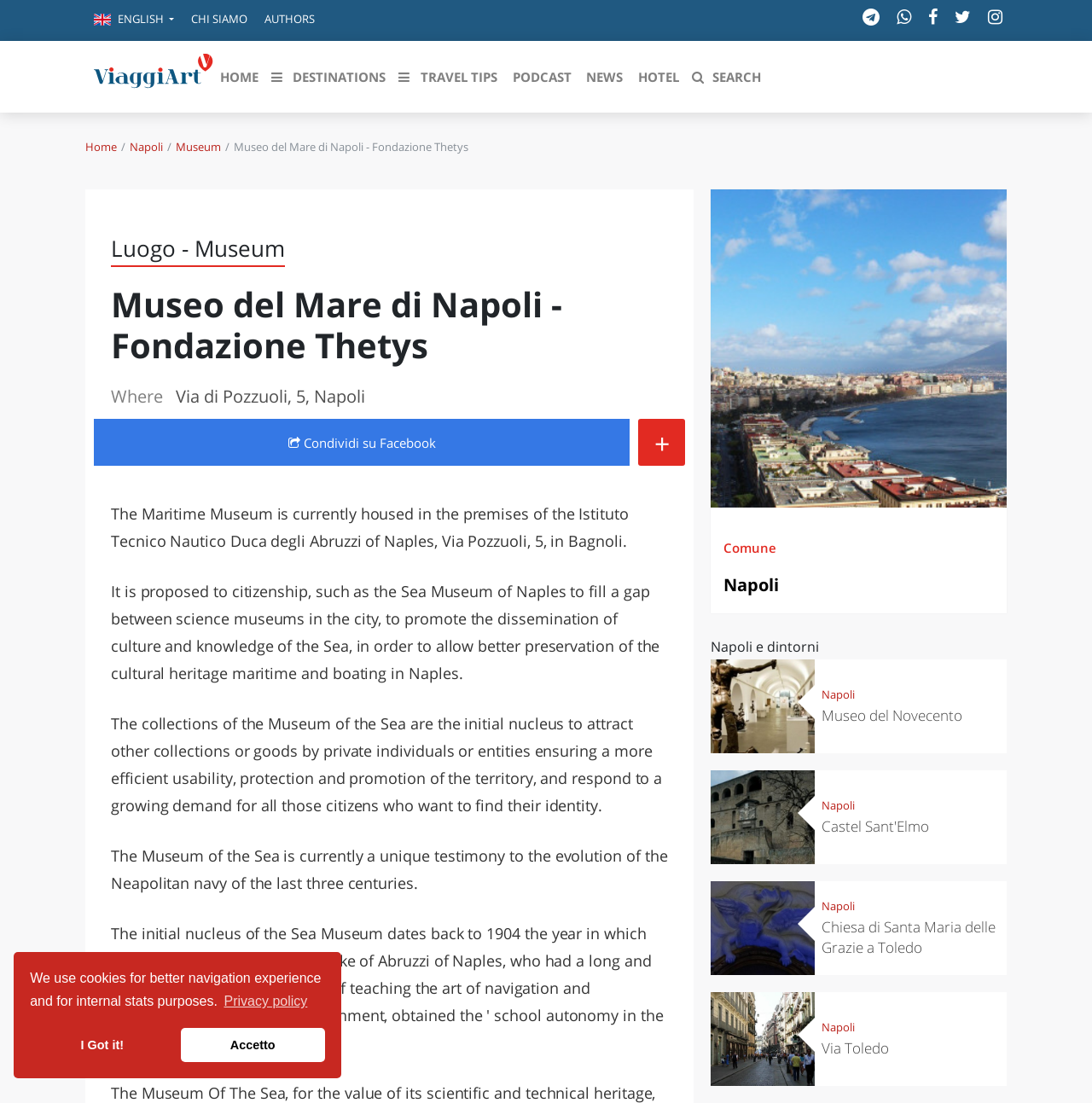Locate the coordinates of the bounding box for the clickable region that fulfills this instruction: "Explore the Festivals Shop".

None